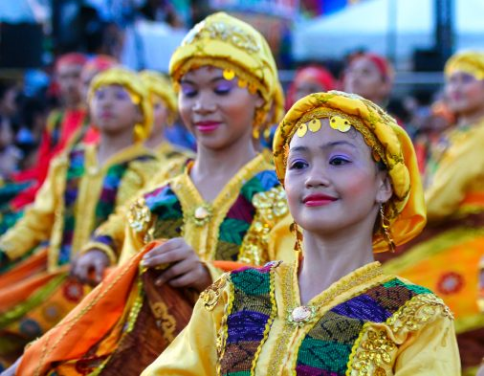Please provide a one-word or phrase answer to the question: 
What is the cultural heritage being showcased in the performance?

Filipino